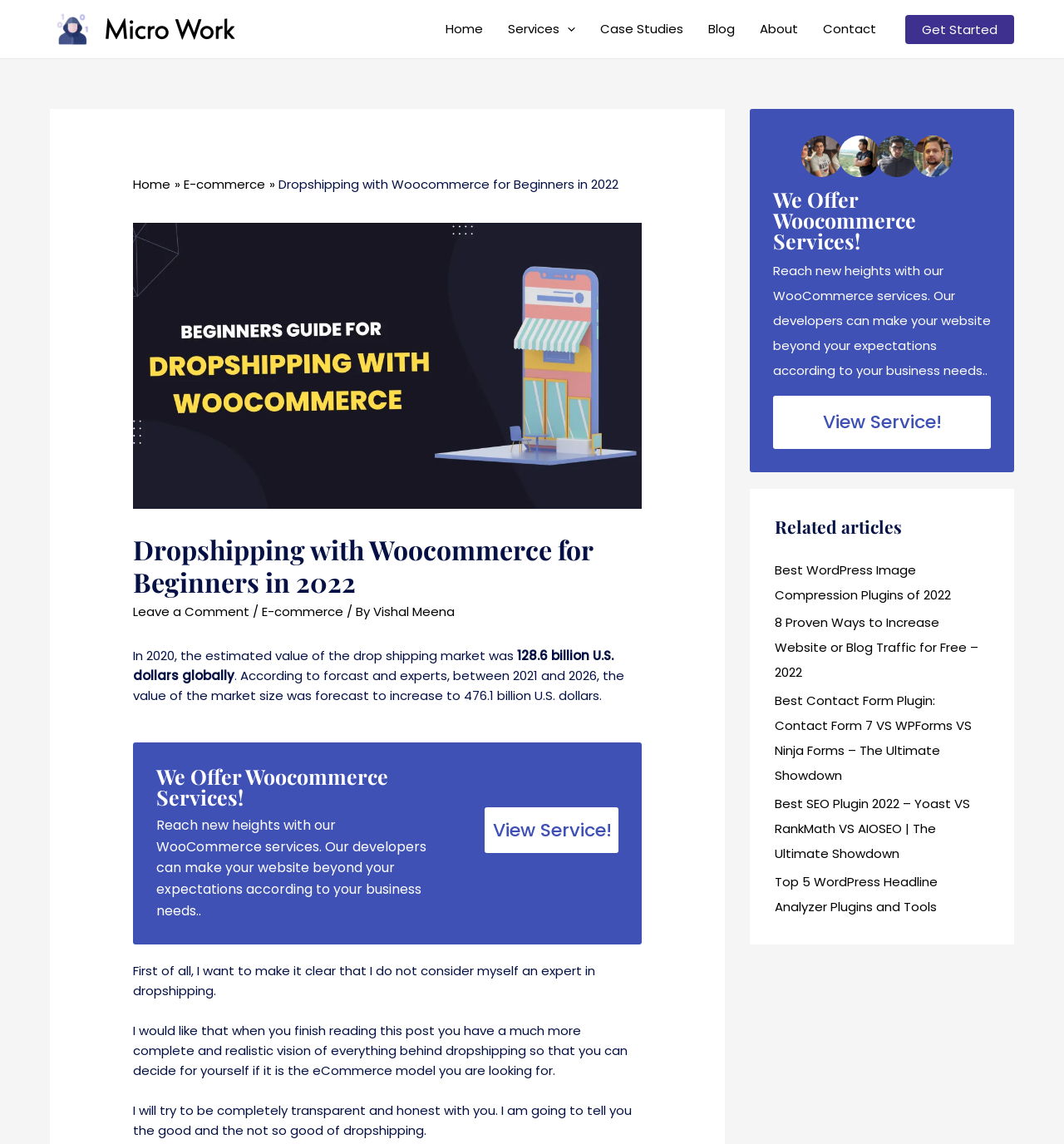Answer the question using only one word or a concise phrase: What is the value of the drop shipping market in 2020?

128.6 billion U.S. dollars